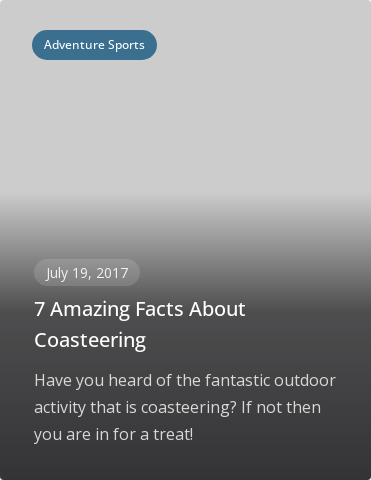When was the article published?
Using the image, provide a detailed and thorough answer to the question.

The publication date of the article can be found at the top of the page, which explicitly states 'July 19, 2017', indicating when the article was published.